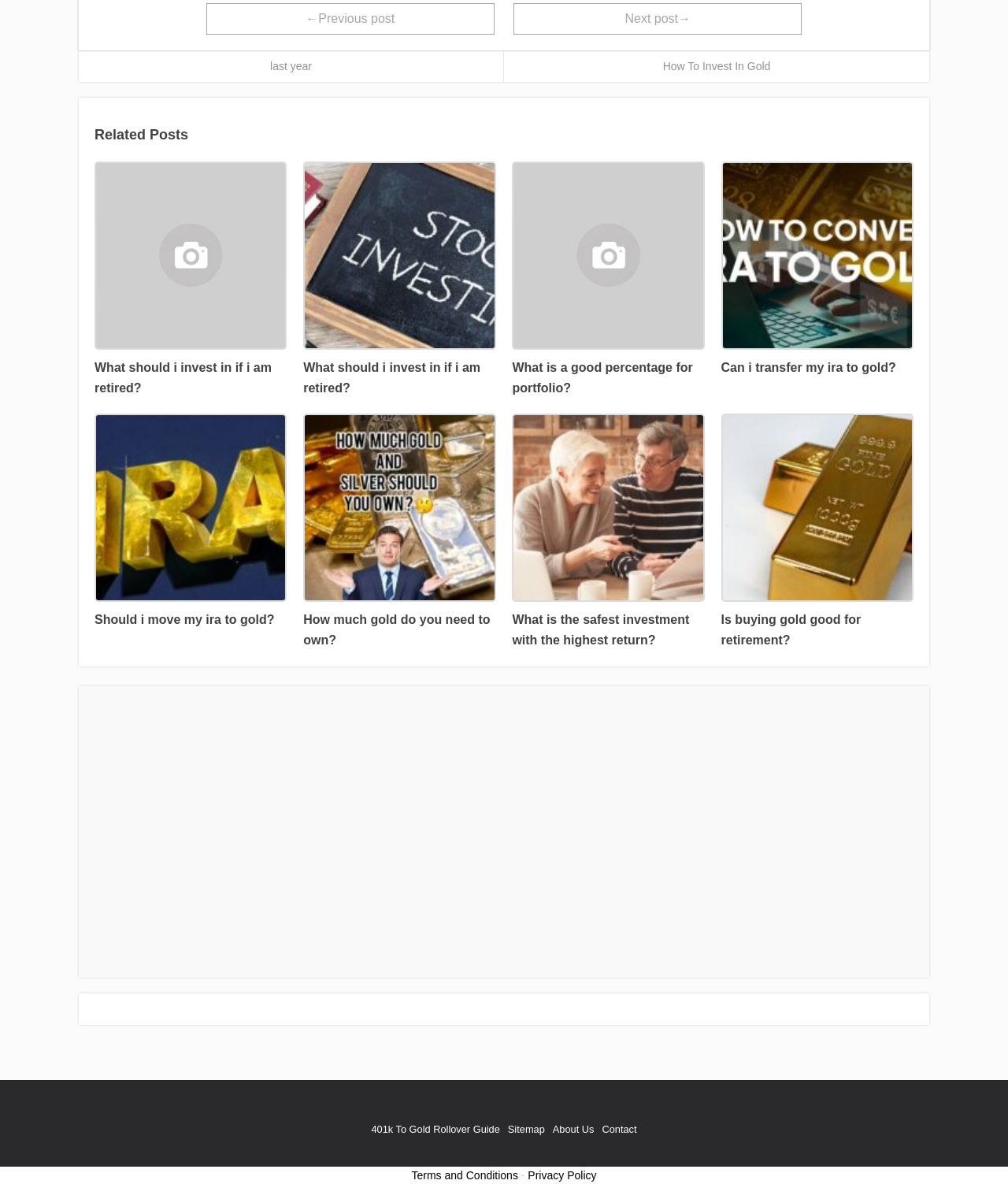Locate the bounding box of the UI element with the following description: "jsanner@webcentr.com".

None